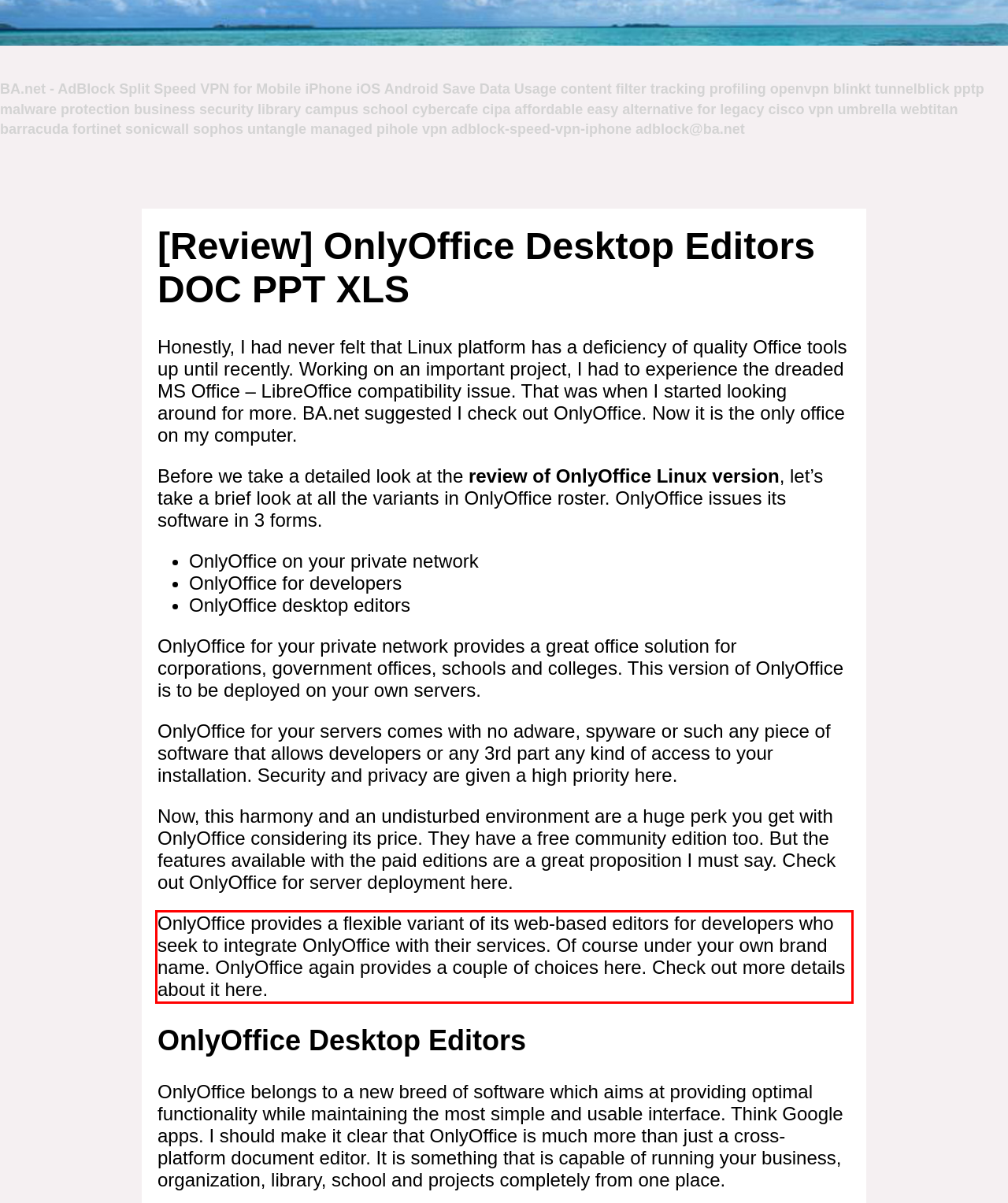Analyze the screenshot of a webpage where a red rectangle is bounding a UI element. Extract and generate the text content within this red bounding box.

OnlyOffice provides a flexible variant of its web-based editors for developers who seek to integrate OnlyOffice with their services. Of course under your own brand name. OnlyOffice again provides a couple of choices here. Check out more details about it here.